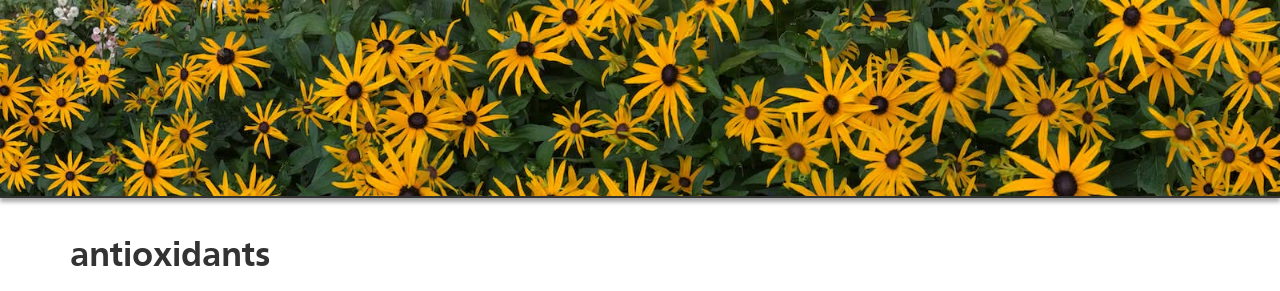What do the blooms symbolize?
Using the picture, provide a one-word or short phrase answer.

Energy and vitality